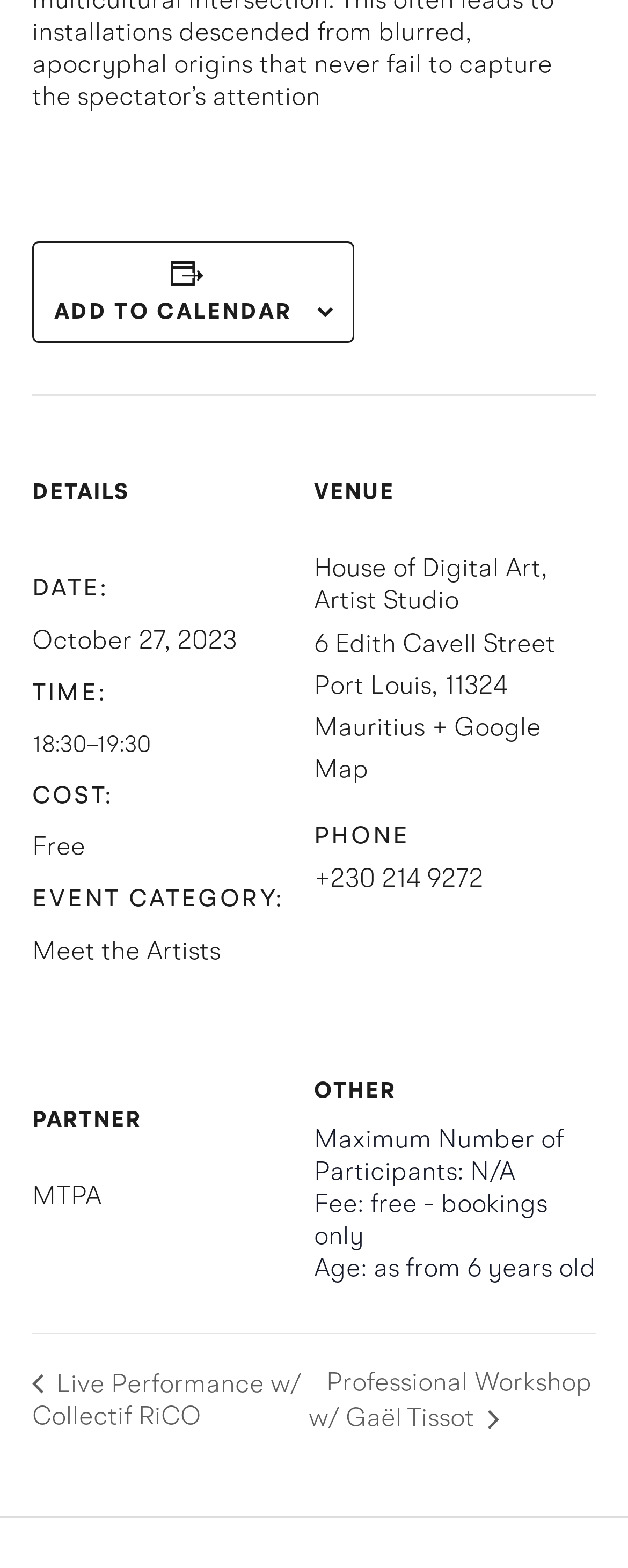What is the name of the event venue?
Could you please answer the question thoroughly and with as much detail as possible?

I found the name of the event venue by looking at the 'VENUE' section, where it lists 'Venue name:' as 'House of Digital Art, Artist Studio'.